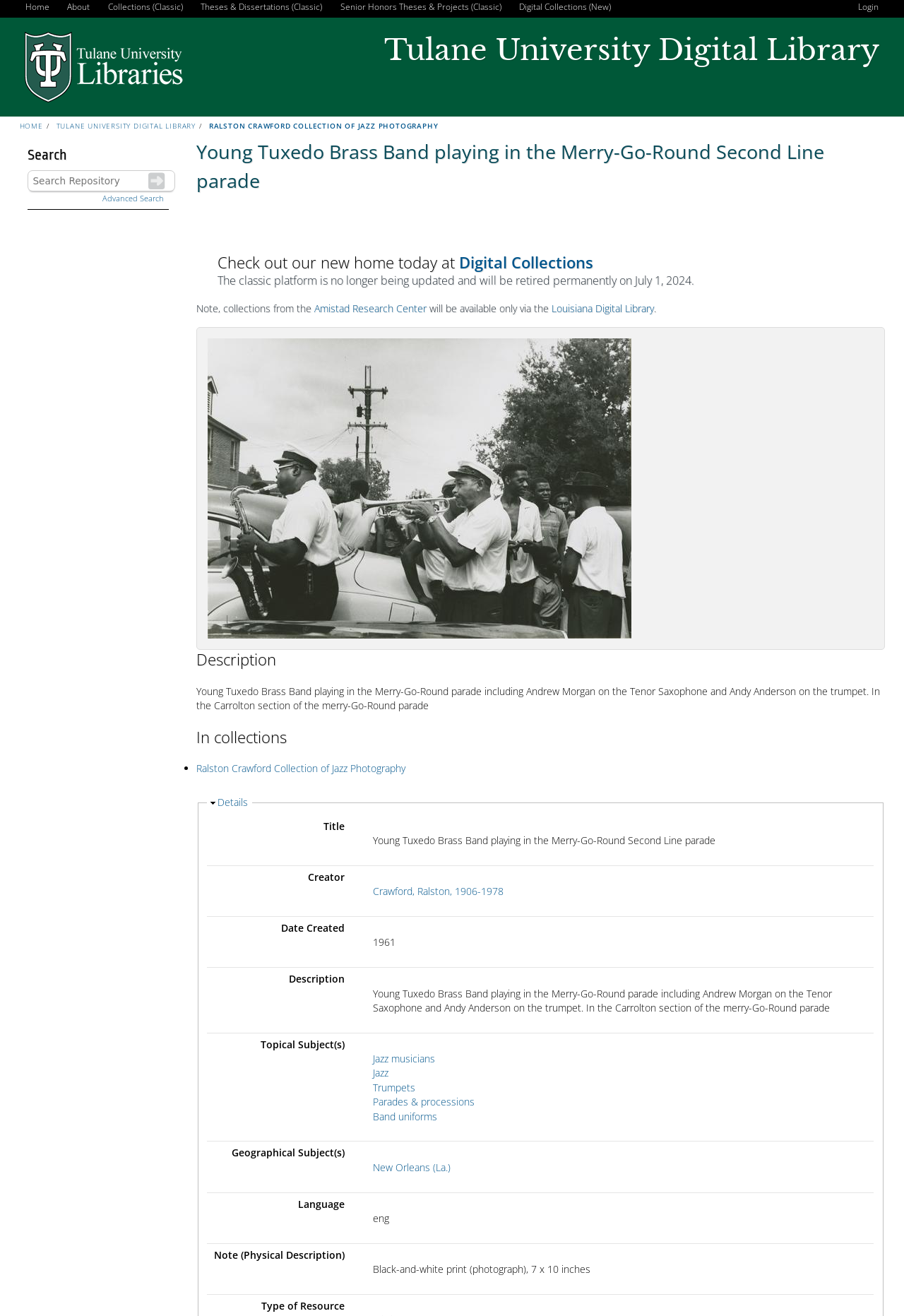Determine the bounding box coordinates of the UI element described below. Use the format (top-left x, top-left y, bottom-right x, bottom-right y) with floating point numbers between 0 and 1: Tulane University Digital Library

[0.062, 0.092, 0.22, 0.099]